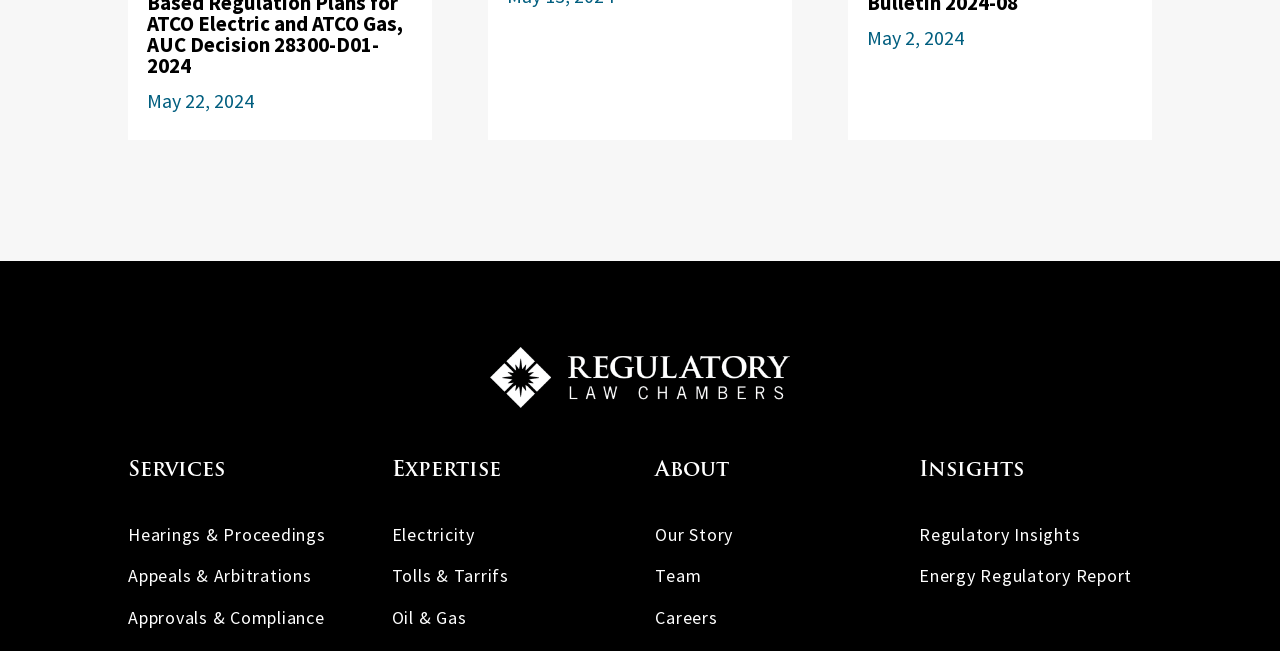Provide the bounding box coordinates, formatted as (top-left x, top-left y, bottom-right x, bottom-right y), with all values being floating point numbers between 0 and 1. Identify the bounding box of the UI element that matches the description: Team

[0.512, 0.867, 0.548, 0.902]